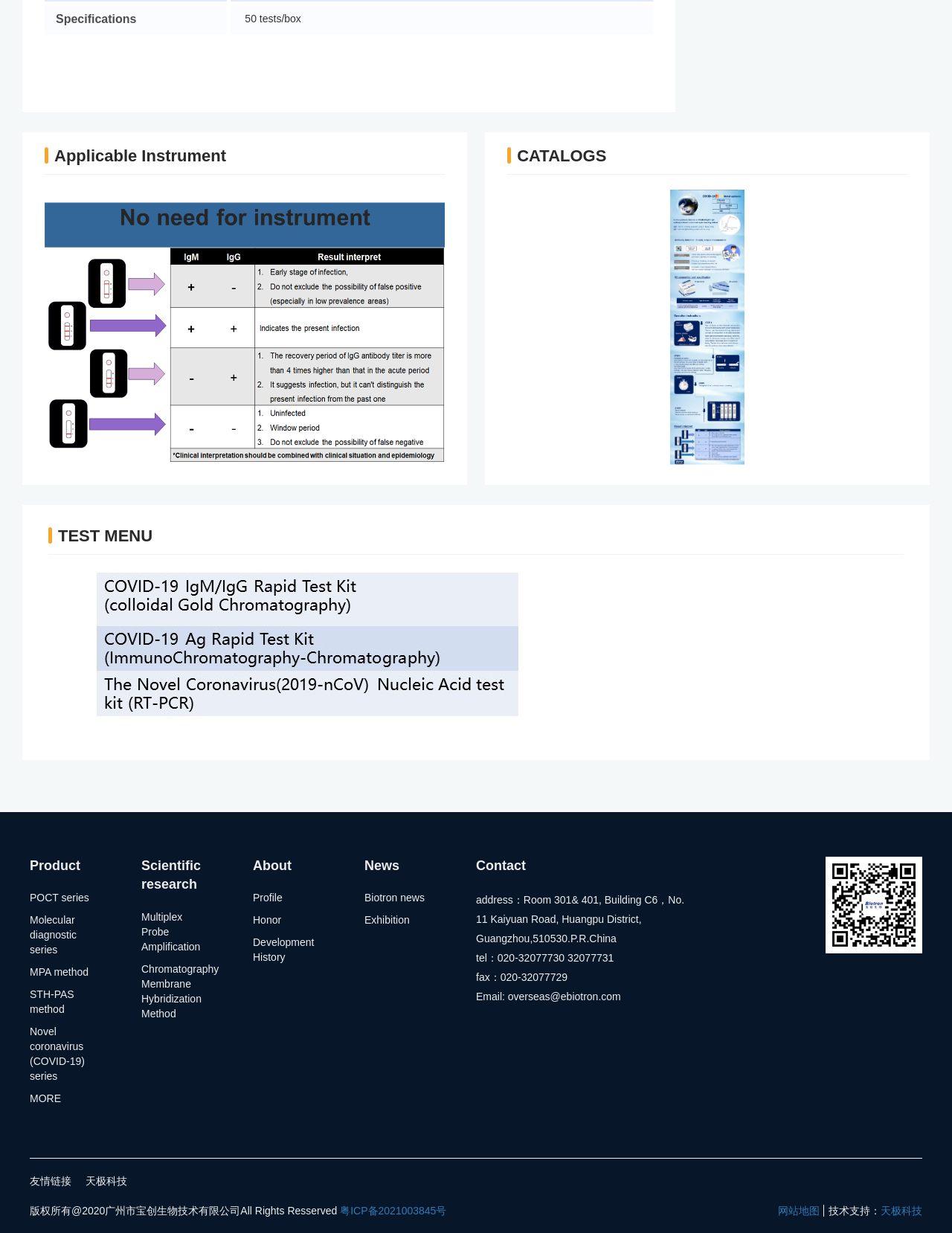Respond to the question below with a single word or phrase:
What is the theme of the images on the webpage?

Scientific research